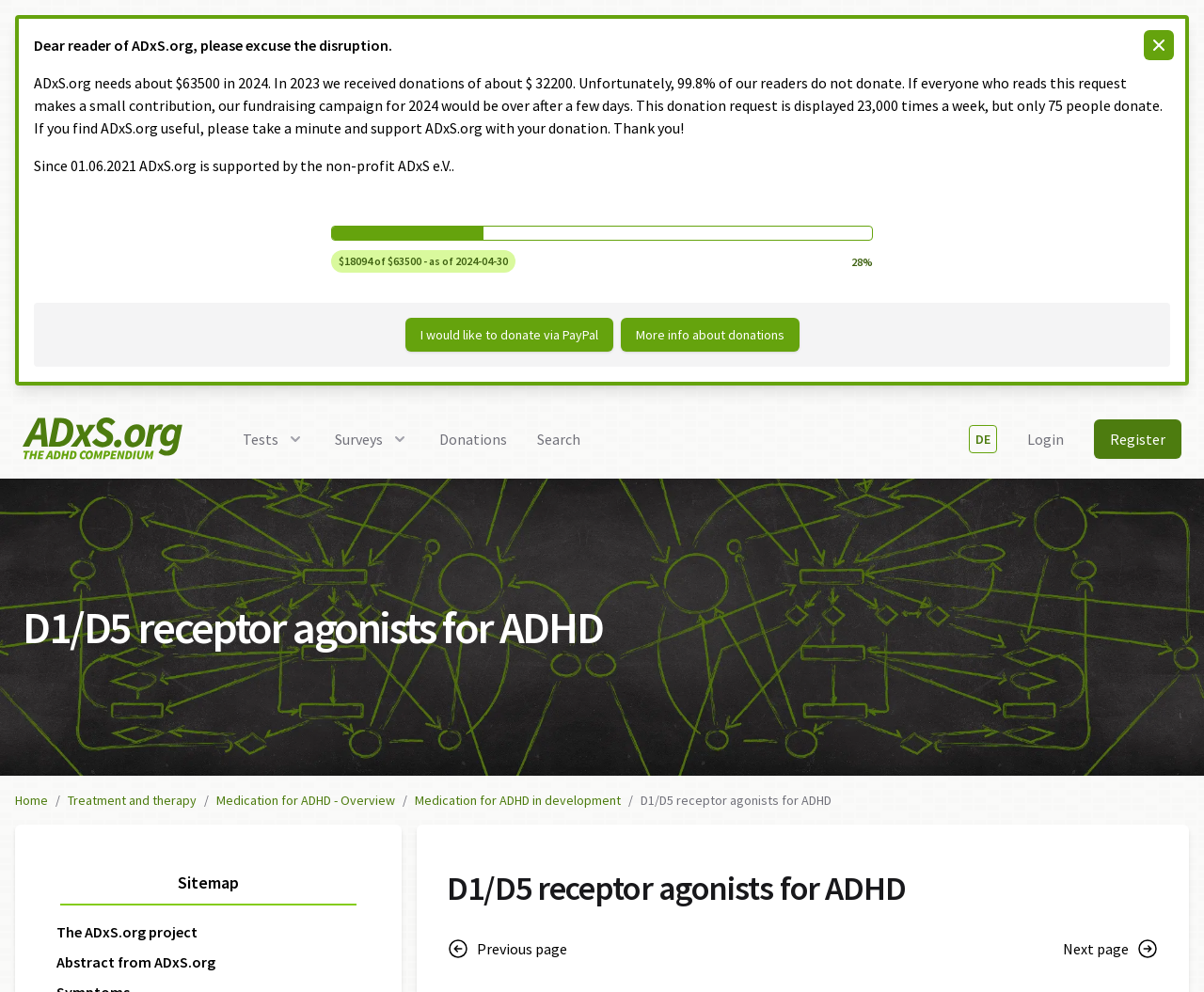Identify and generate the primary title of the webpage.

D1/D5 receptor agonists for ADHD